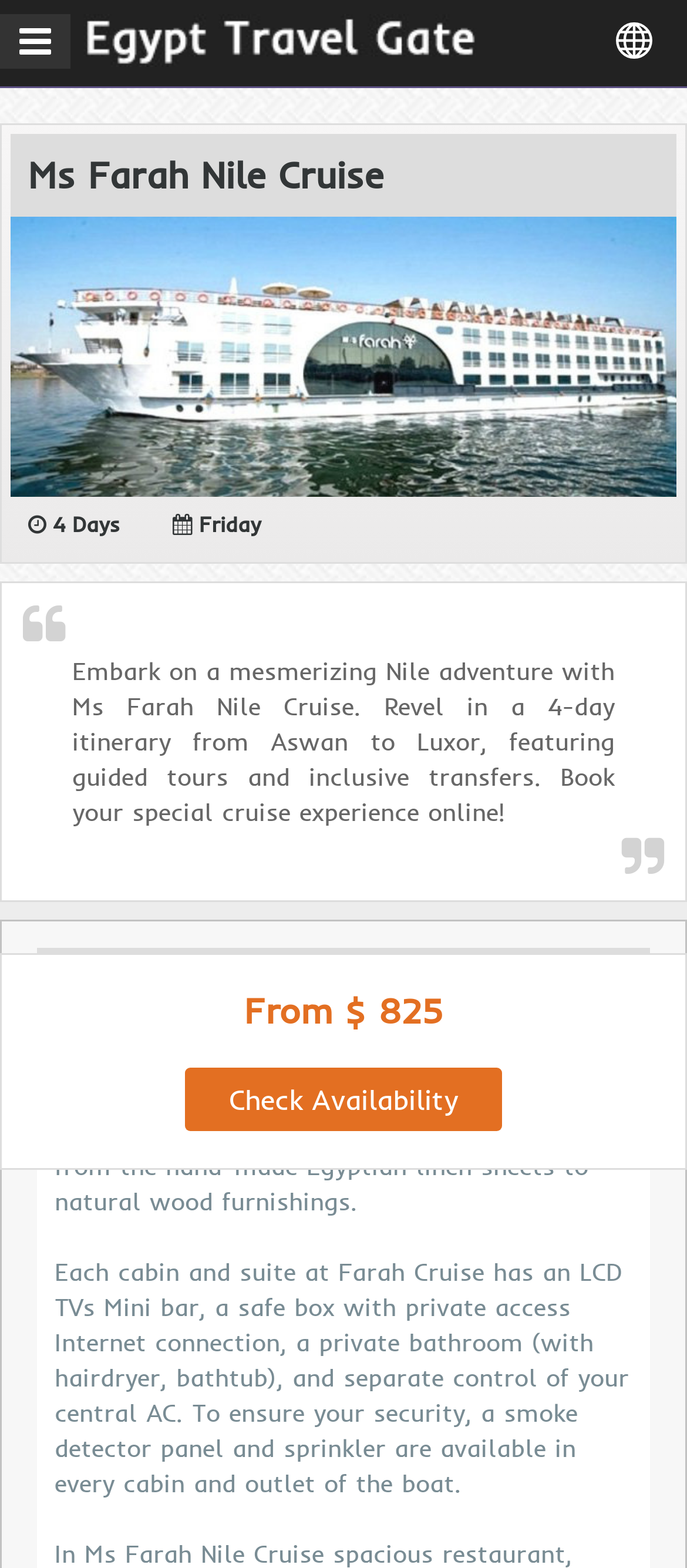Please analyze the image and give a detailed answer to the question:
What is the price of the Nile cruise?

I found this information in the section where it displays the price of the cruise, which is 'From $825'. This is likely the starting price of the cruise.